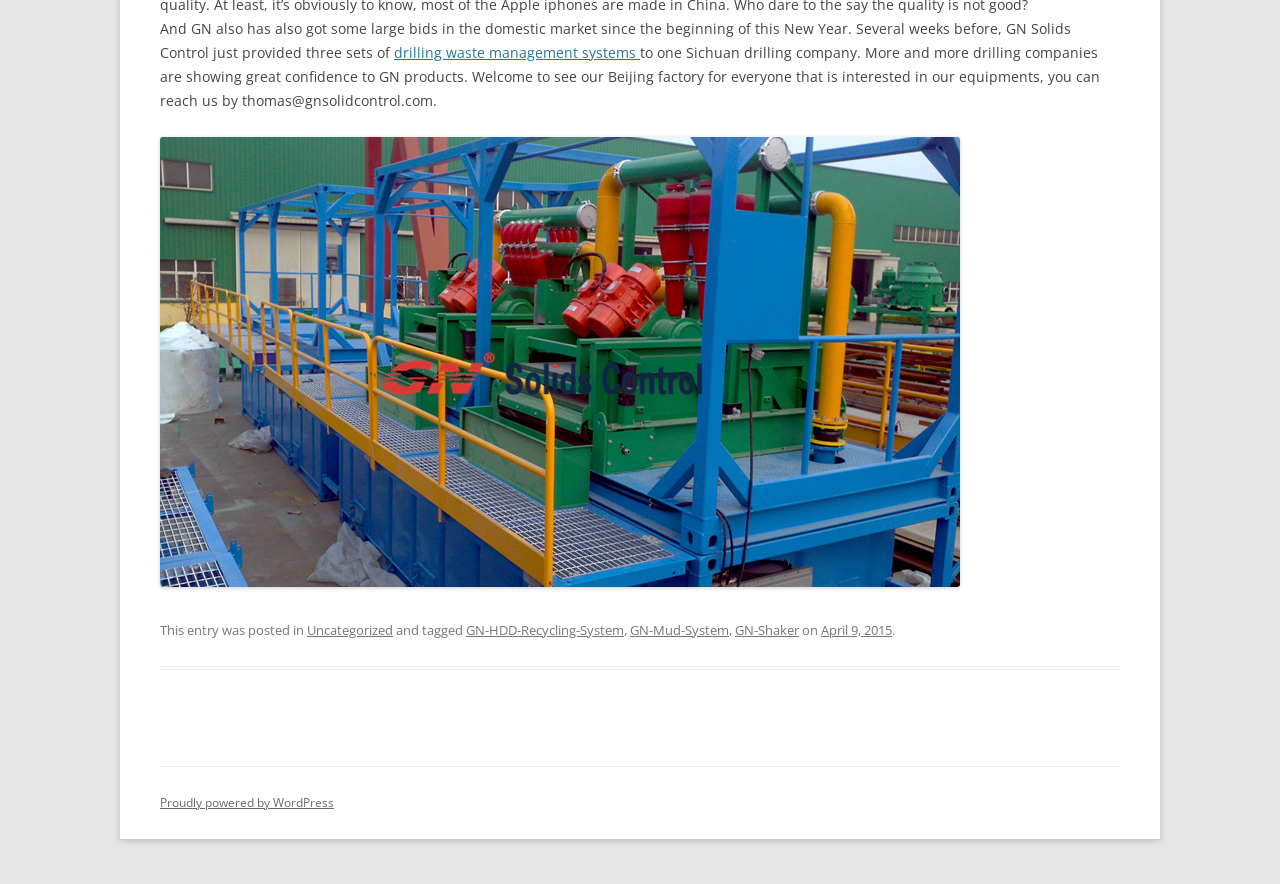What is the date mentioned in the article? Observe the screenshot and provide a one-word or short phrase answer.

April 9, 2015